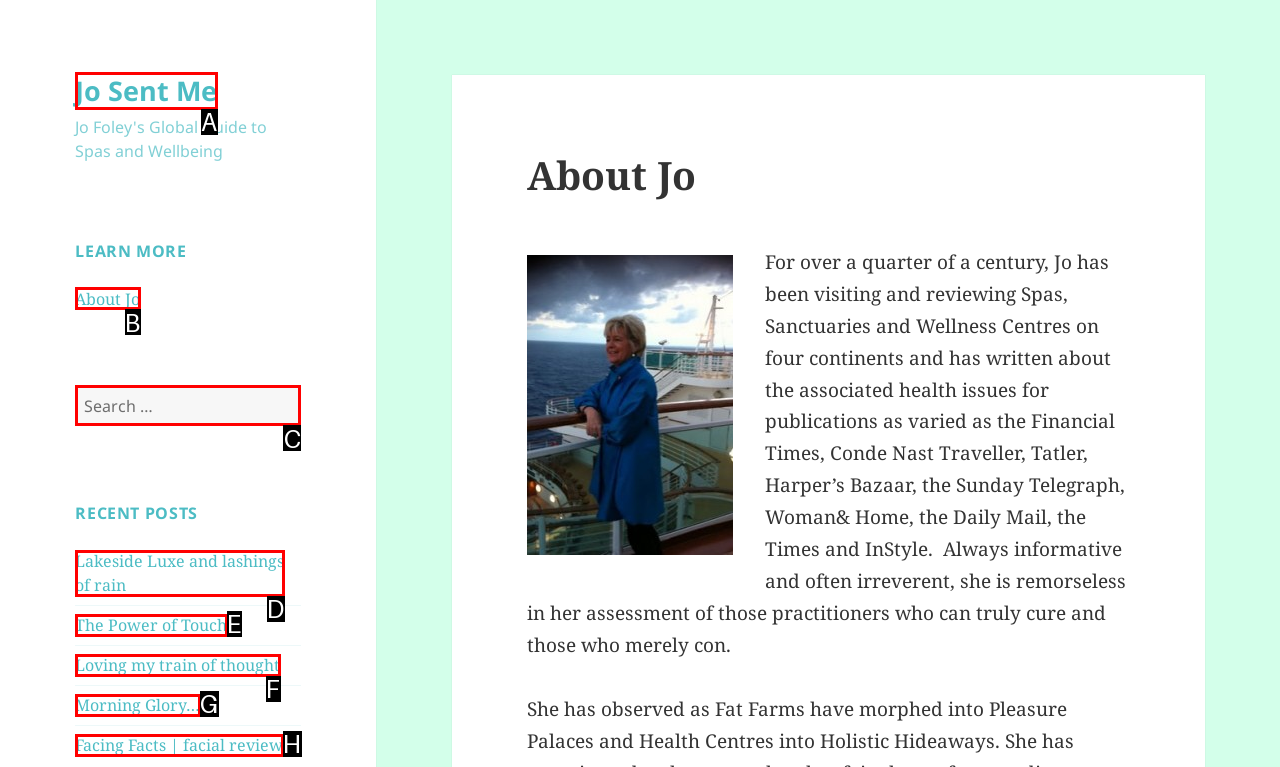Indicate the HTML element that should be clicked to perform the task: Search for something Reply with the letter corresponding to the chosen option.

C